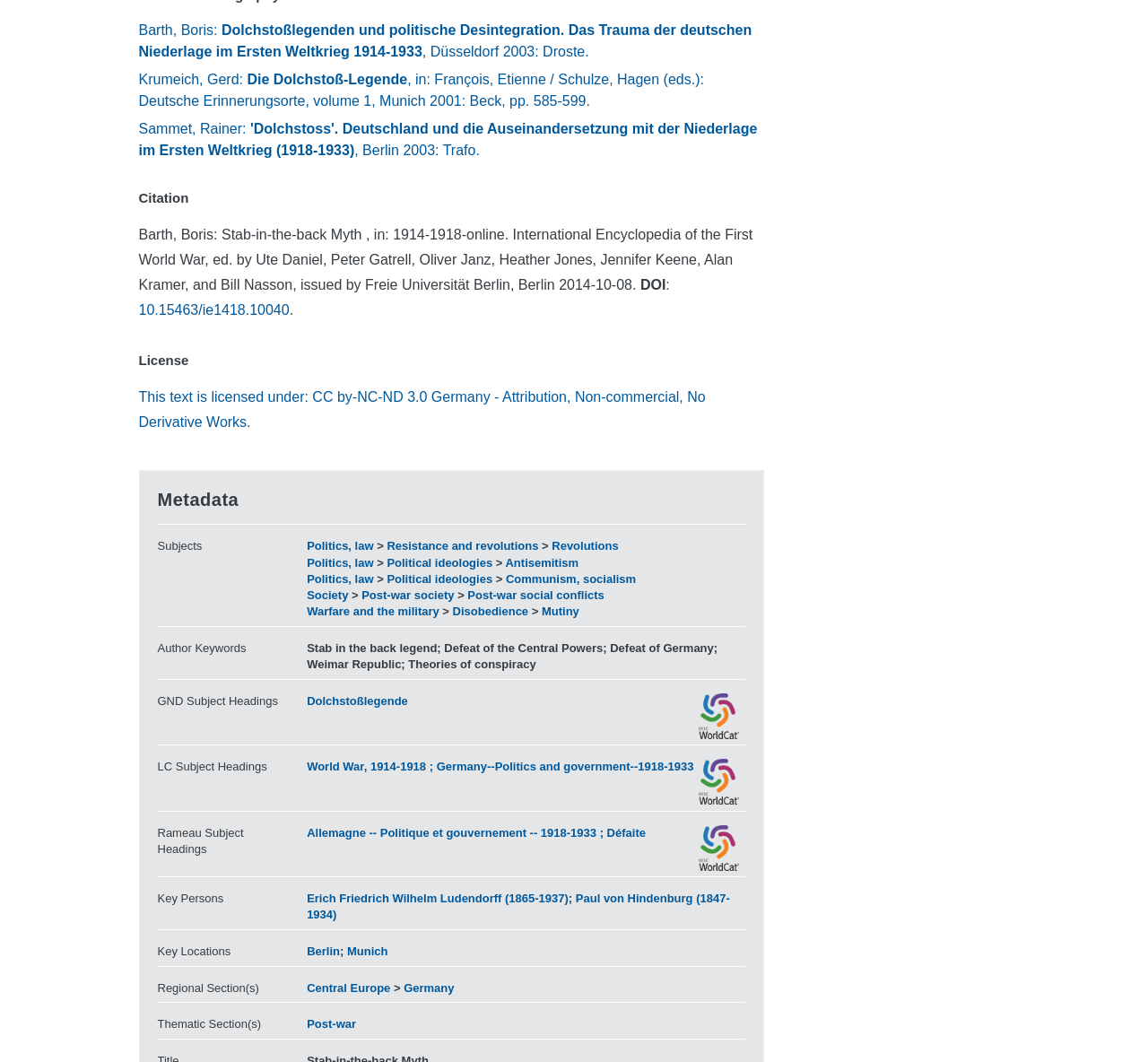Identify the bounding box coordinates of the area you need to click to perform the following instruction: "Read about the post-war society".

[0.315, 0.554, 0.396, 0.567]